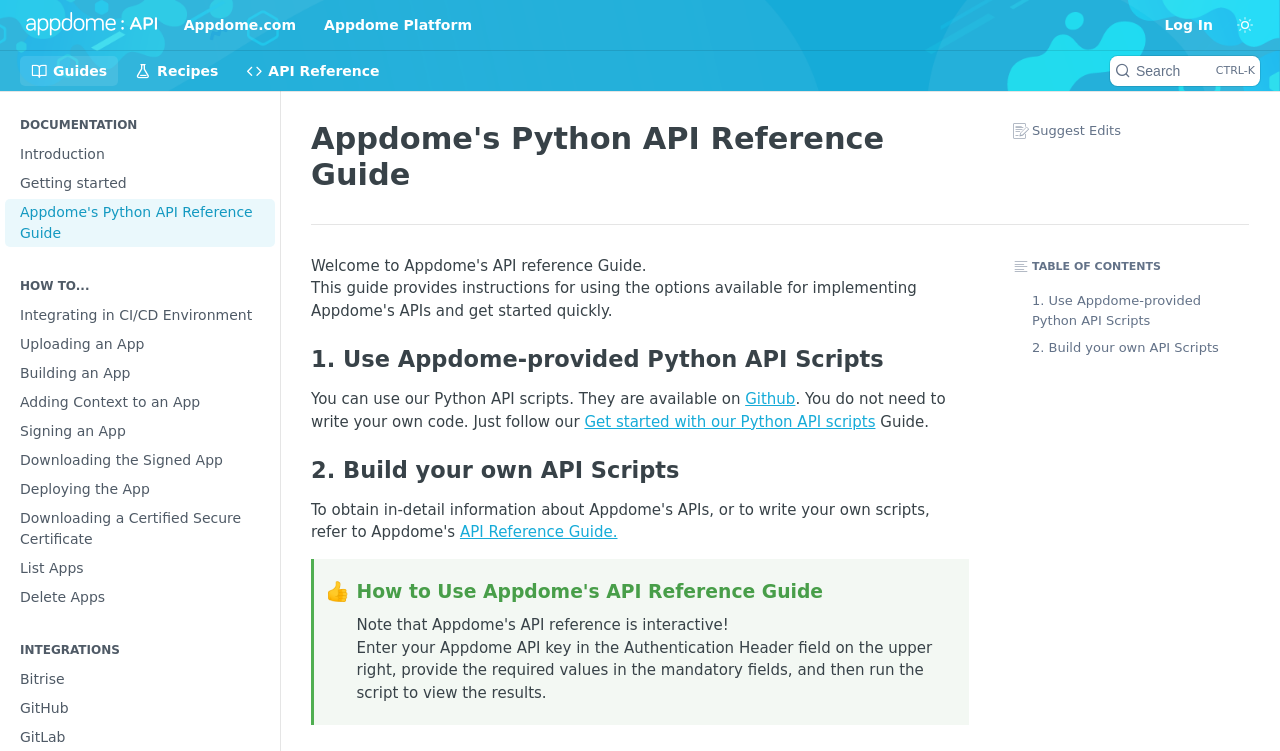Determine the bounding box coordinates of the clickable element necessary to fulfill the instruction: "Toggle to light mode". Provide the coordinates as four float numbers within the 0 to 1 range, i.e., [left, top, right, bottom].

[0.961, 0.013, 0.984, 0.053]